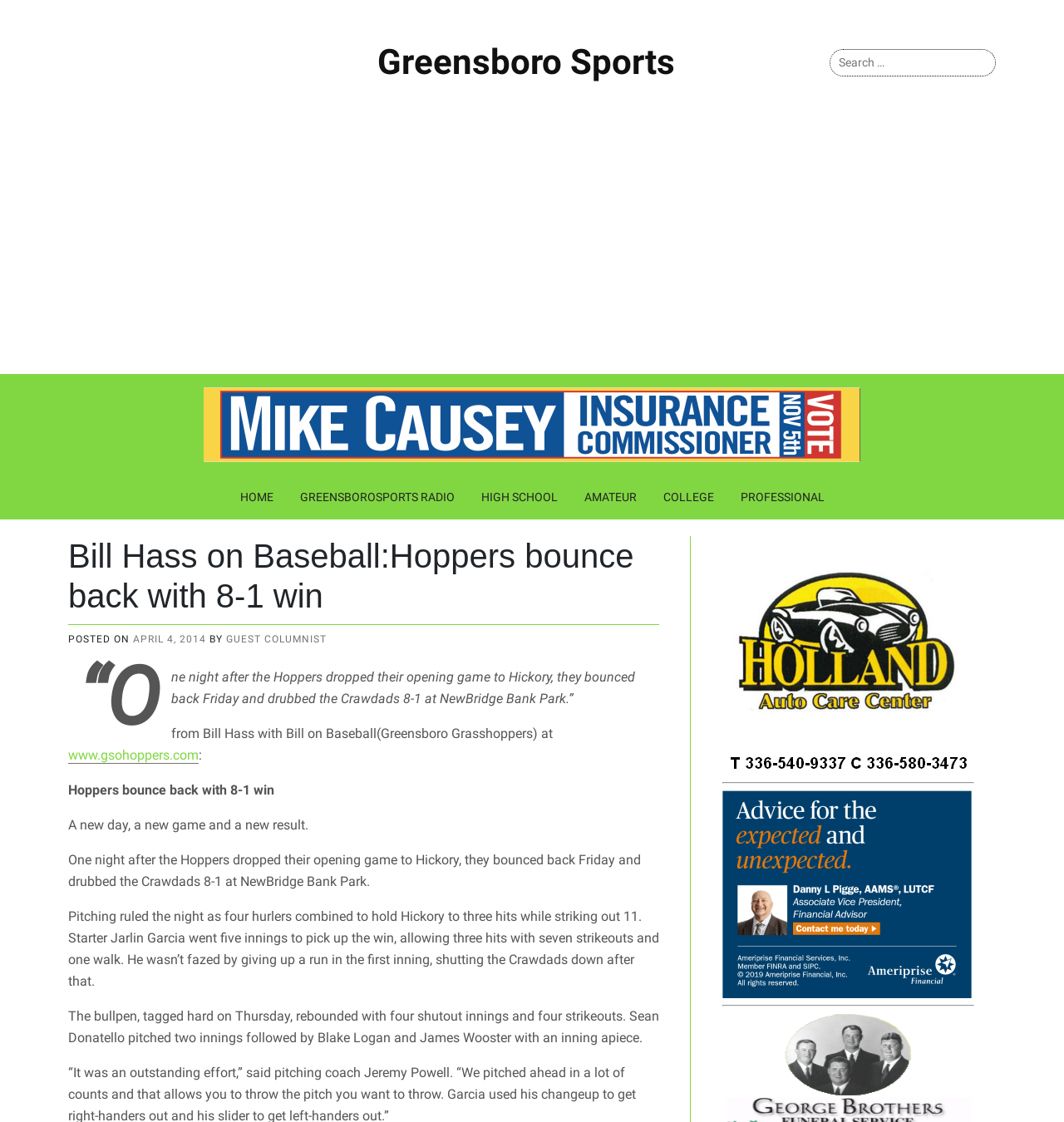Can you extract the headline from the webpage for me?

Bill Hass on Baseball:Hoppers bounce back with 8-1 win